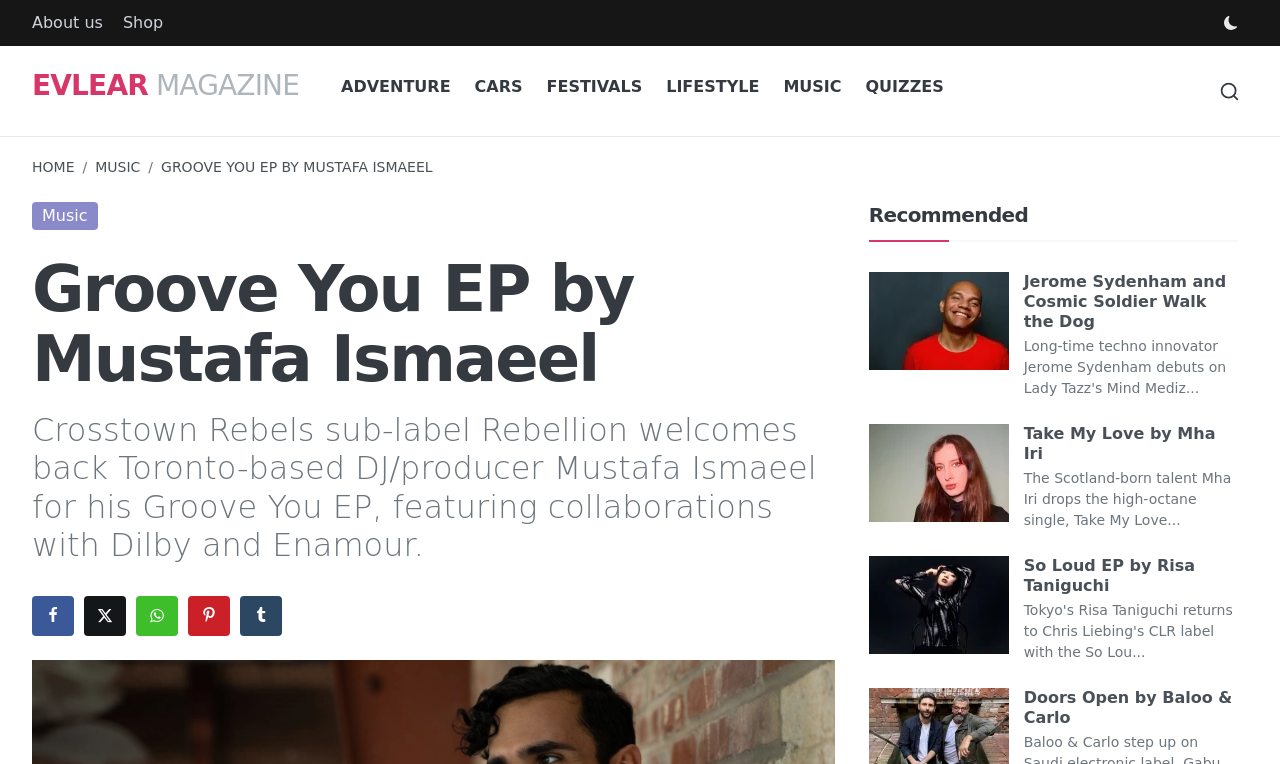Determine the bounding box of the UI component based on this description: "title="Share on Facebook"". The bounding box coordinates should be four float values between 0 and 1, i.e., [left, top, right, bottom].

[0.025, 0.781, 0.058, 0.833]